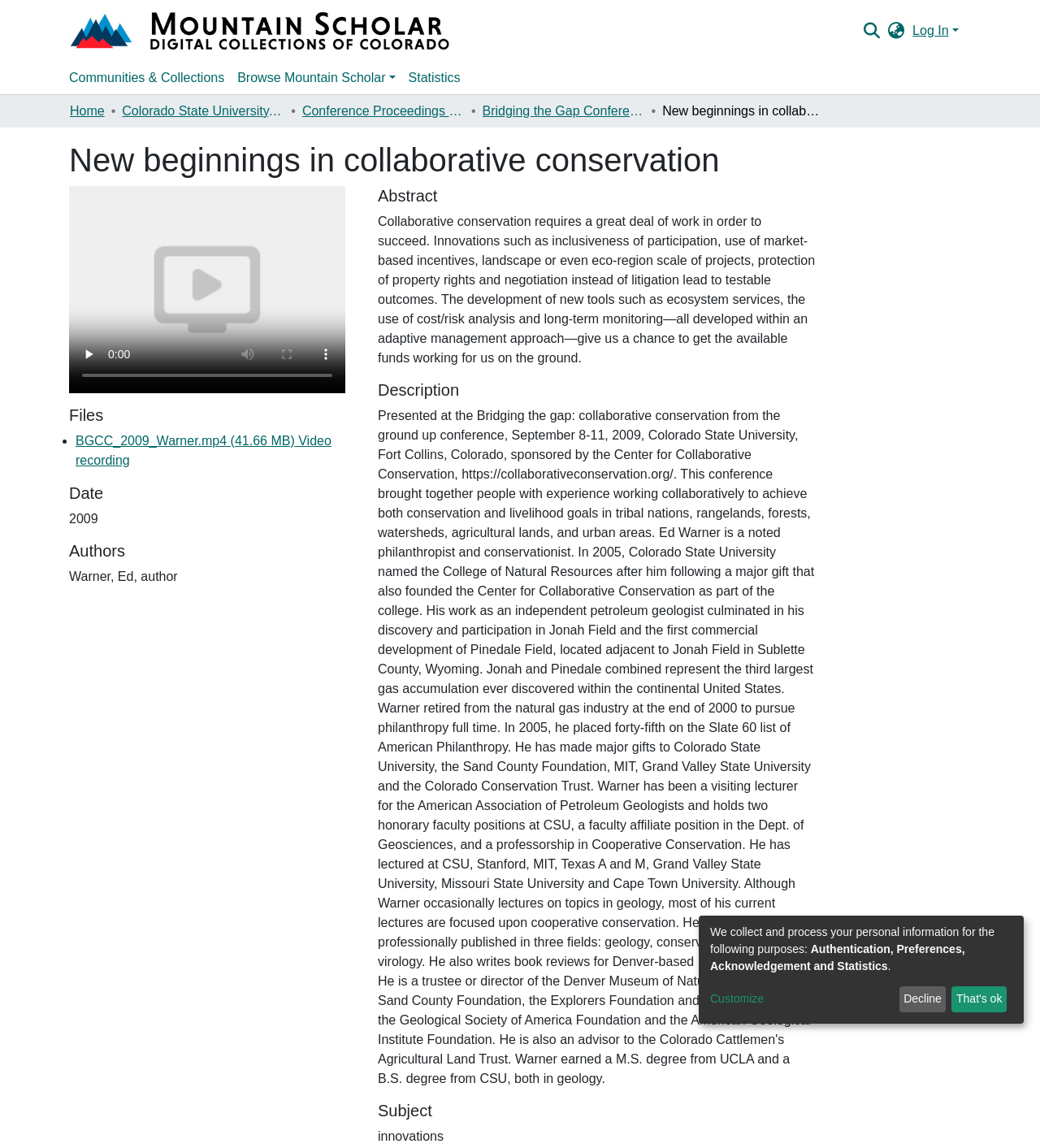Identify the bounding box coordinates of the region that needs to be clicked to carry out this instruction: "Download the file". Provide these coordinates as four float numbers ranging from 0 to 1, i.e., [left, top, right, bottom].

[0.073, 0.378, 0.319, 0.407]